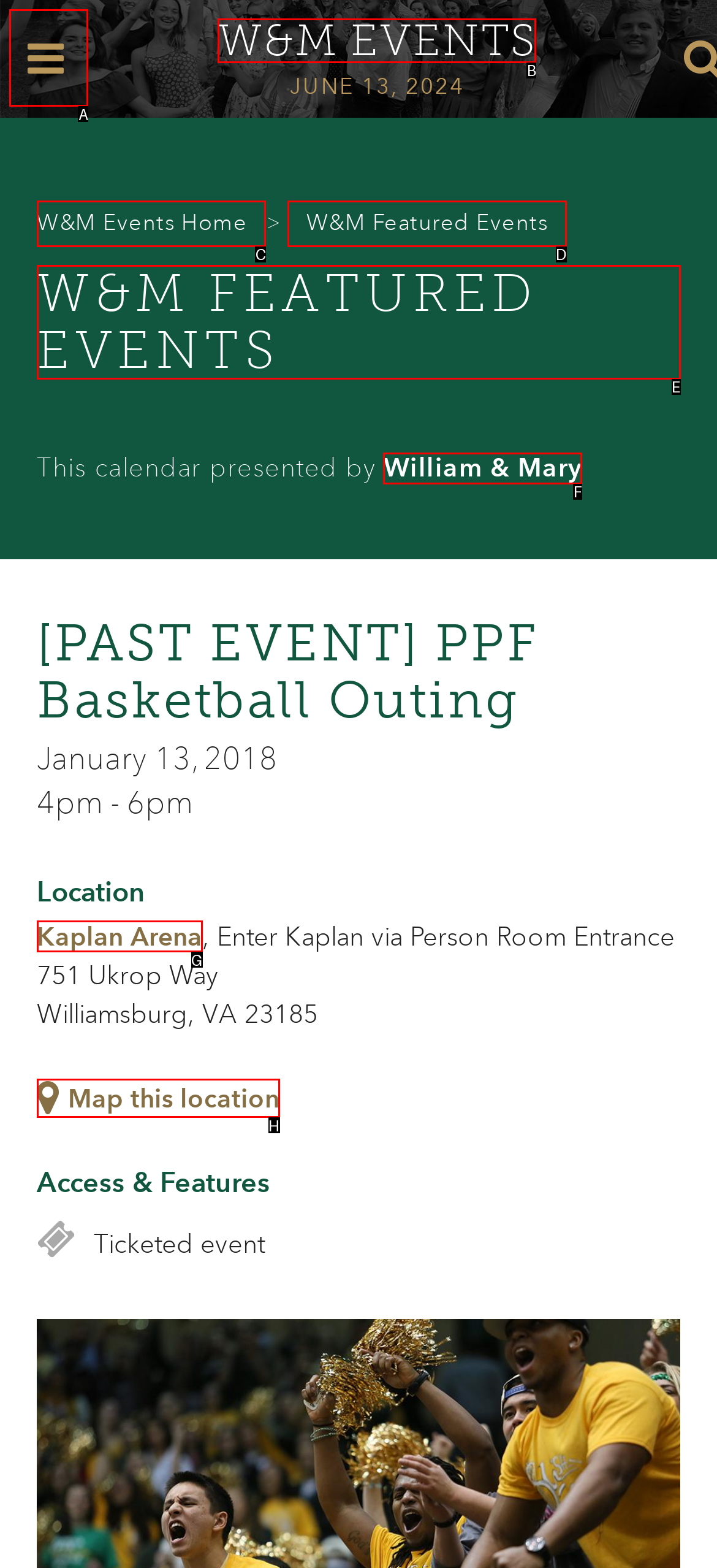Select the appropriate letter to fulfill the given instruction: search
Provide the letter of the correct option directly.

A